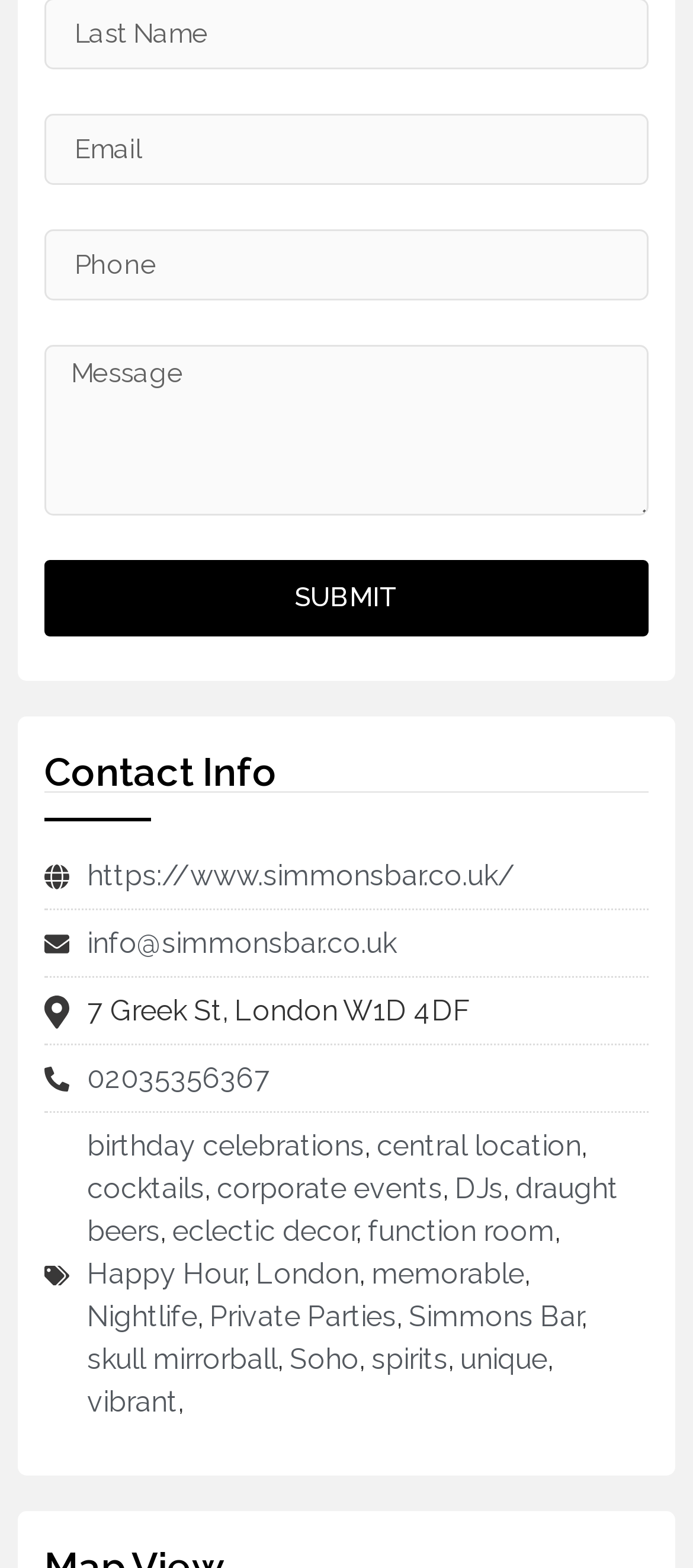Please identify the bounding box coordinates of the clickable area that will fulfill the following instruction: "Visit Simmons Bar website". The coordinates should be in the format of four float numbers between 0 and 1, i.e., [left, top, right, bottom].

[0.126, 0.548, 0.744, 0.57]